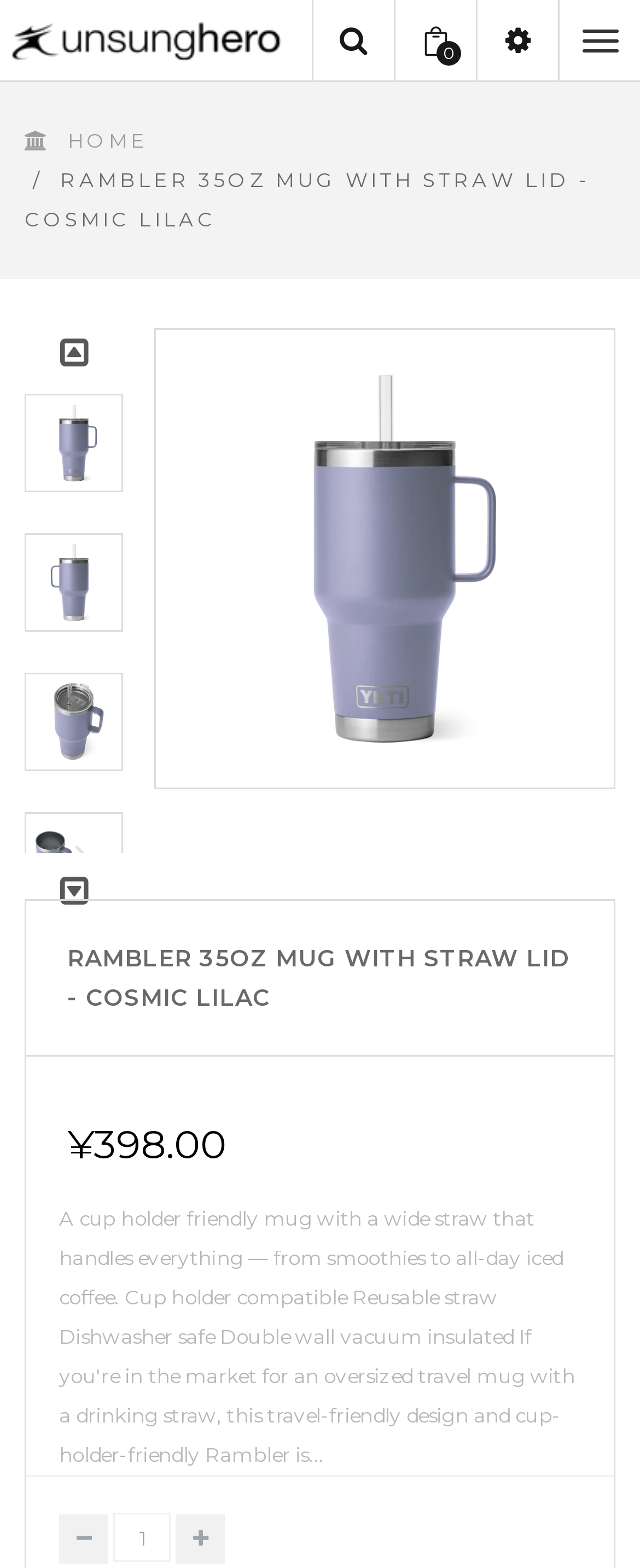What is the color of the mug?
Using the image as a reference, deliver a detailed and thorough answer to the question.

The color of the mug can be determined by looking at the text 'RAMBLER 35OZ MUG WITH STRAW LID - COSMIC LILAC' which appears multiple times on the webpage, indicating the product name and color.